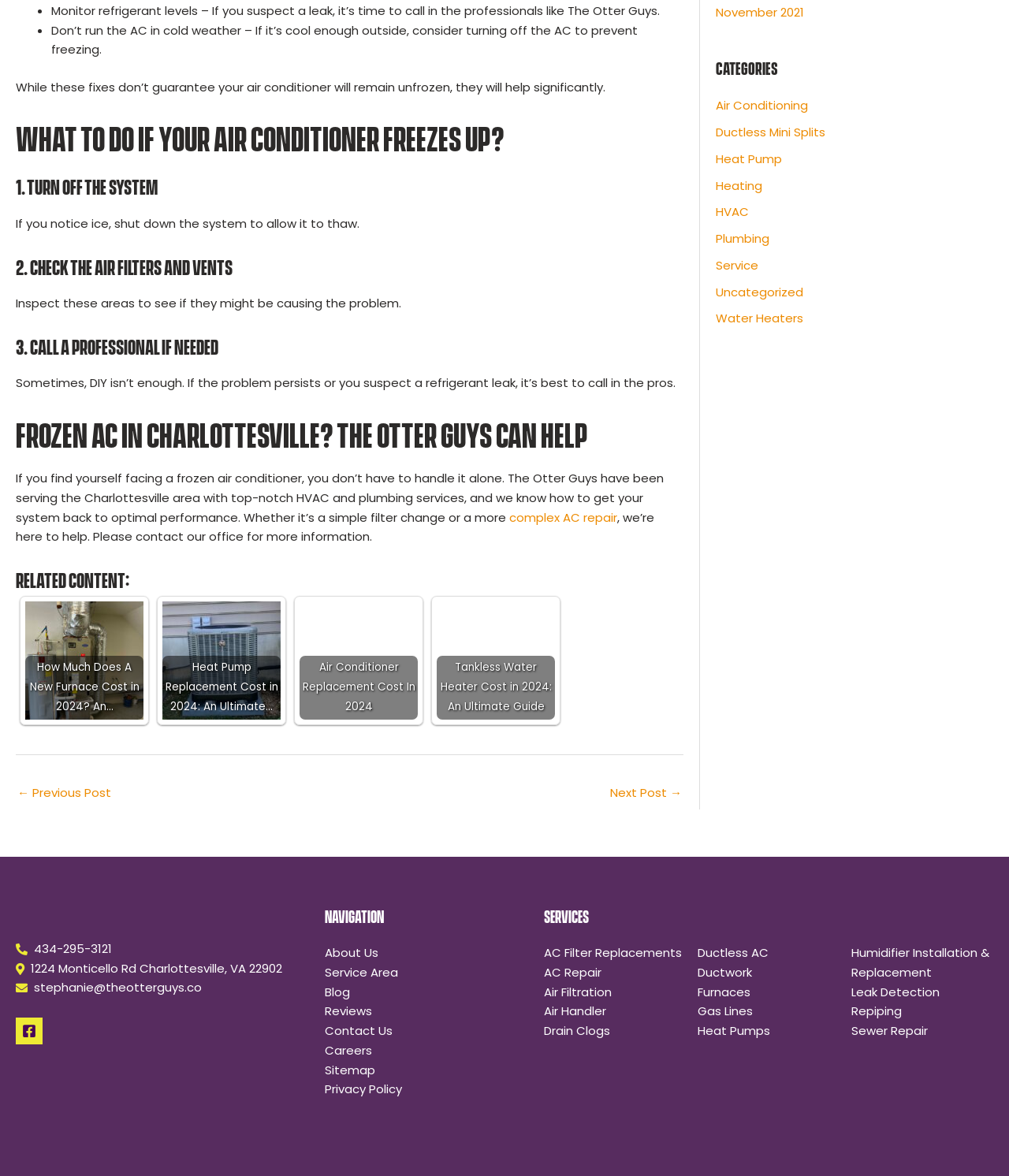What is the name of the company mentioned on the webpage?
Provide a detailed and well-explained answer to the question.

The company name is mentioned in the text as a provider of HVAC and plumbing services in the Charlottesville area, and is also mentioned in the footer section with contact information.